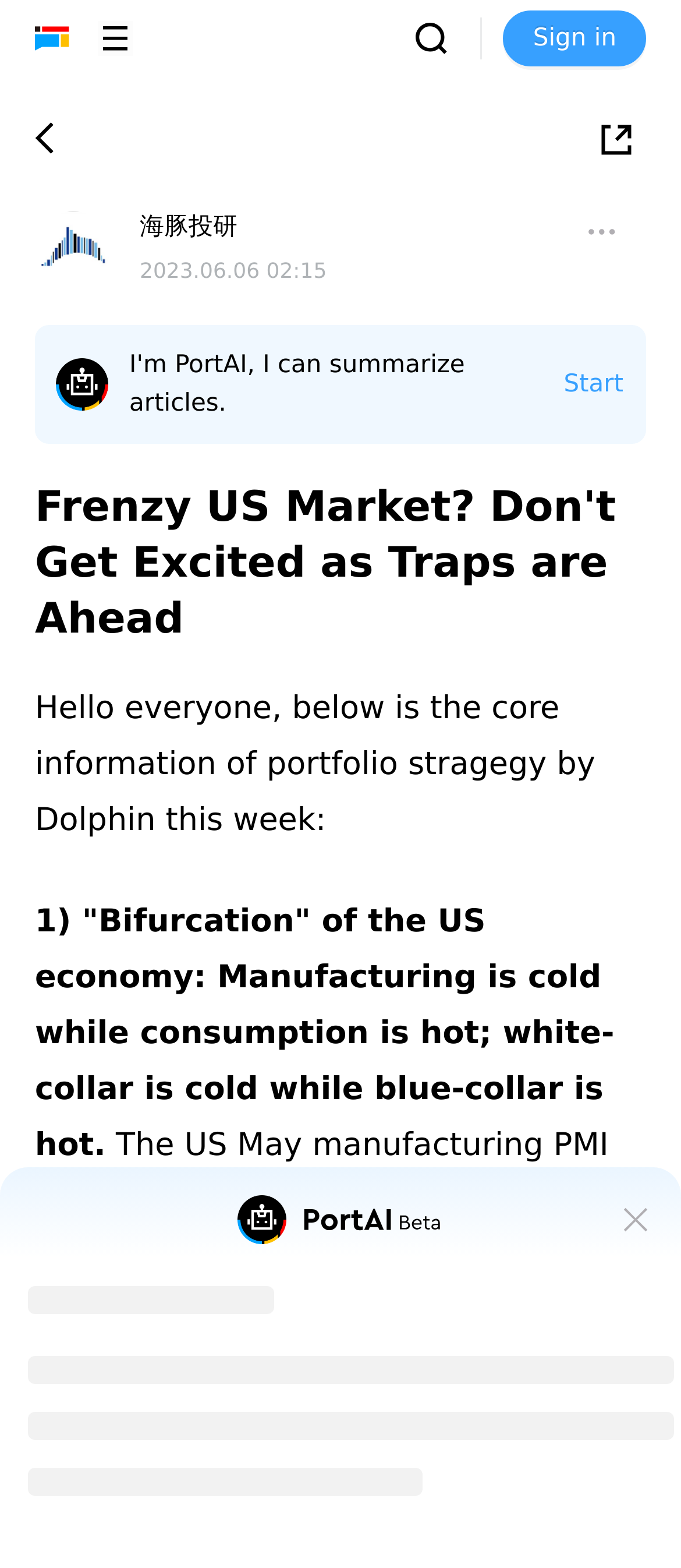Determine the bounding box coordinates of the element's region needed to click to follow the instruction: "Click the 'LongPort - 海豚投研' link". Provide these coordinates as four float numbers between 0 and 1, formatted as [left, top, right, bottom].

[0.051, 0.149, 0.164, 0.167]